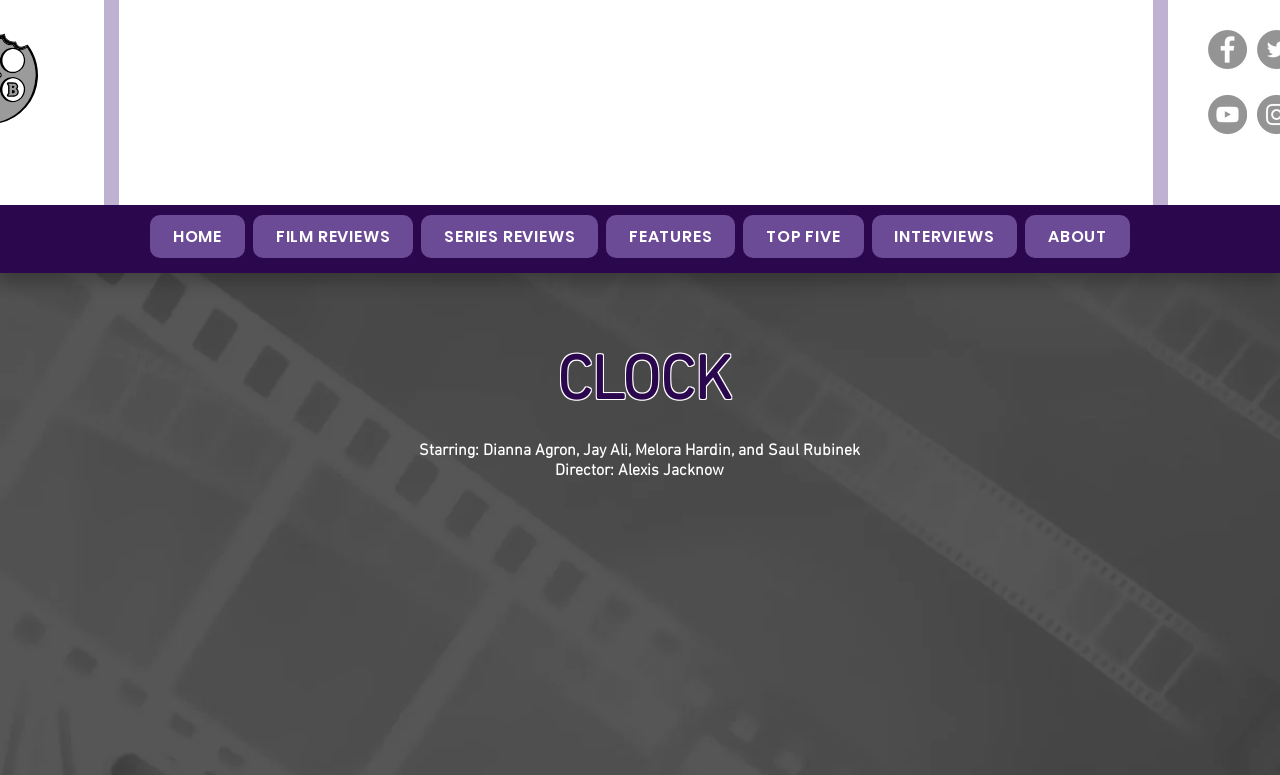Create a detailed narrative of the webpage’s visual and textual elements.

The webpage is about a film, specifically the movie "CLOCK", with a prominent image of the film's poster at the top center of the page, taking up about a quarter of the screen. 

At the top right corner, there are social media links to Facebook and YouTube, each represented by their respective icons. 

Below the poster image, there is a navigation menu with seven links: "HOME", "FILM REVIEWS", "SERIES REVIEWS", "FEATURES", "TOP FIVE", "INTERVIEWS", and "ABOUT", arranged horizontally across the page. 

Further down, the title "CLOCK" is displayed prominently in a large font, followed by two lines of text providing information about the film: "Starring: Dianna Agron, Jay Ali, Melora Hardin, and Saul Rubinek" and "Director: Alexis Jacknow".